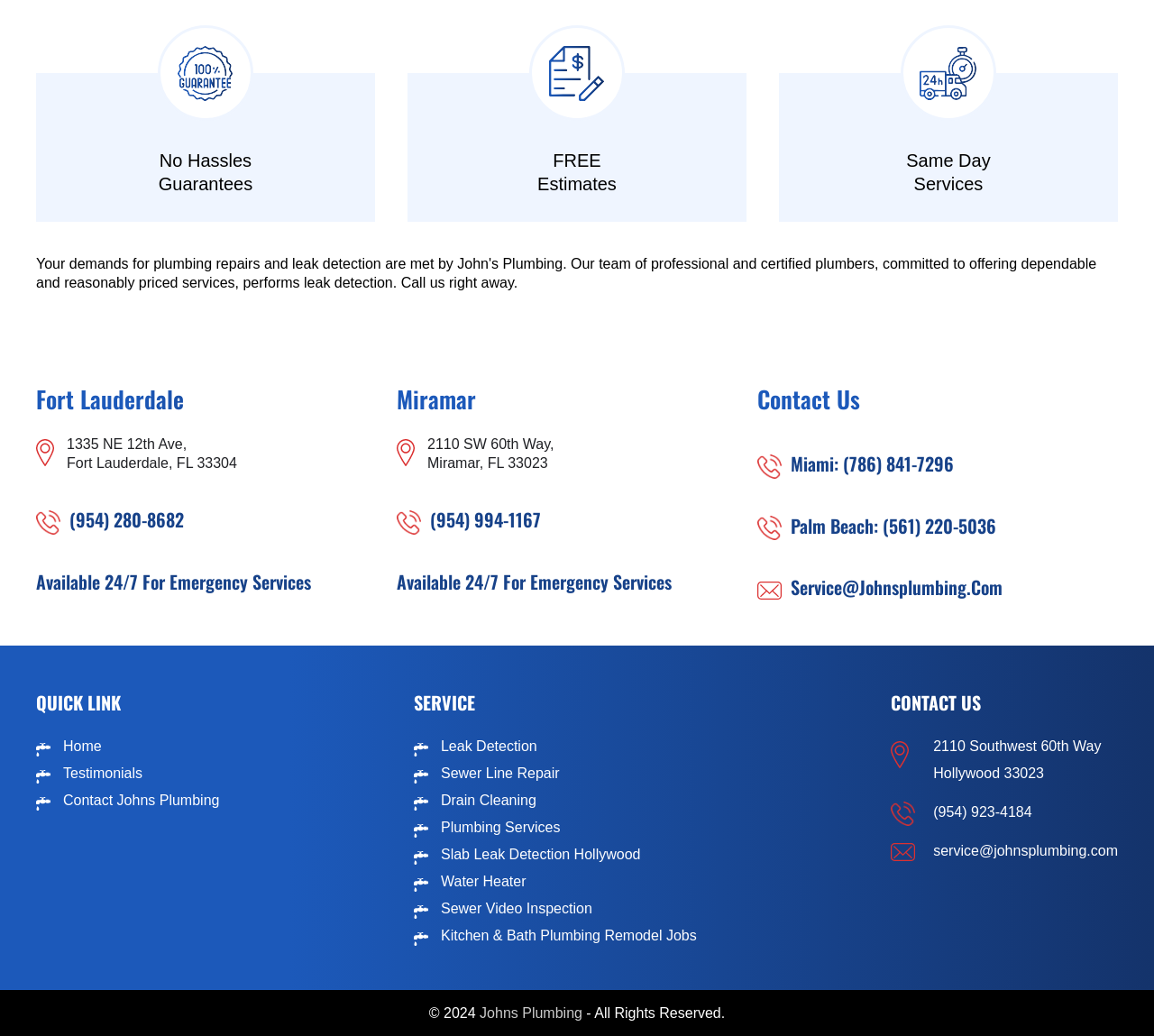Please provide the bounding box coordinates for the element that needs to be clicked to perform the following instruction: "Contact Johns Plumbing in Miramar". The coordinates should be given as four float numbers between 0 and 1, i.e., [left, top, right, bottom].

[0.344, 0.488, 0.656, 0.516]